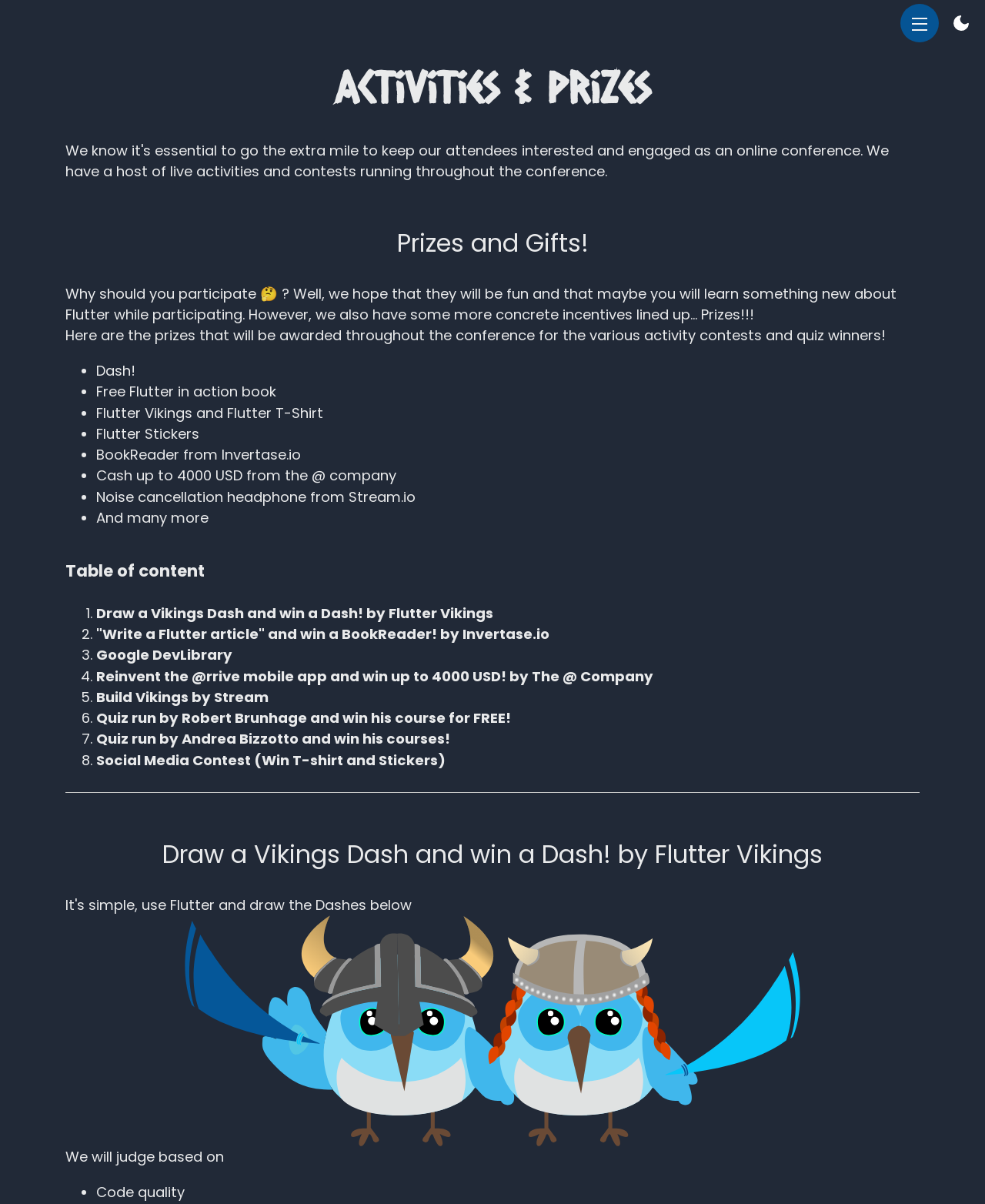Provide a brief response to the question using a single word or phrase: 
What is the name of the conference?

FlutterVikings